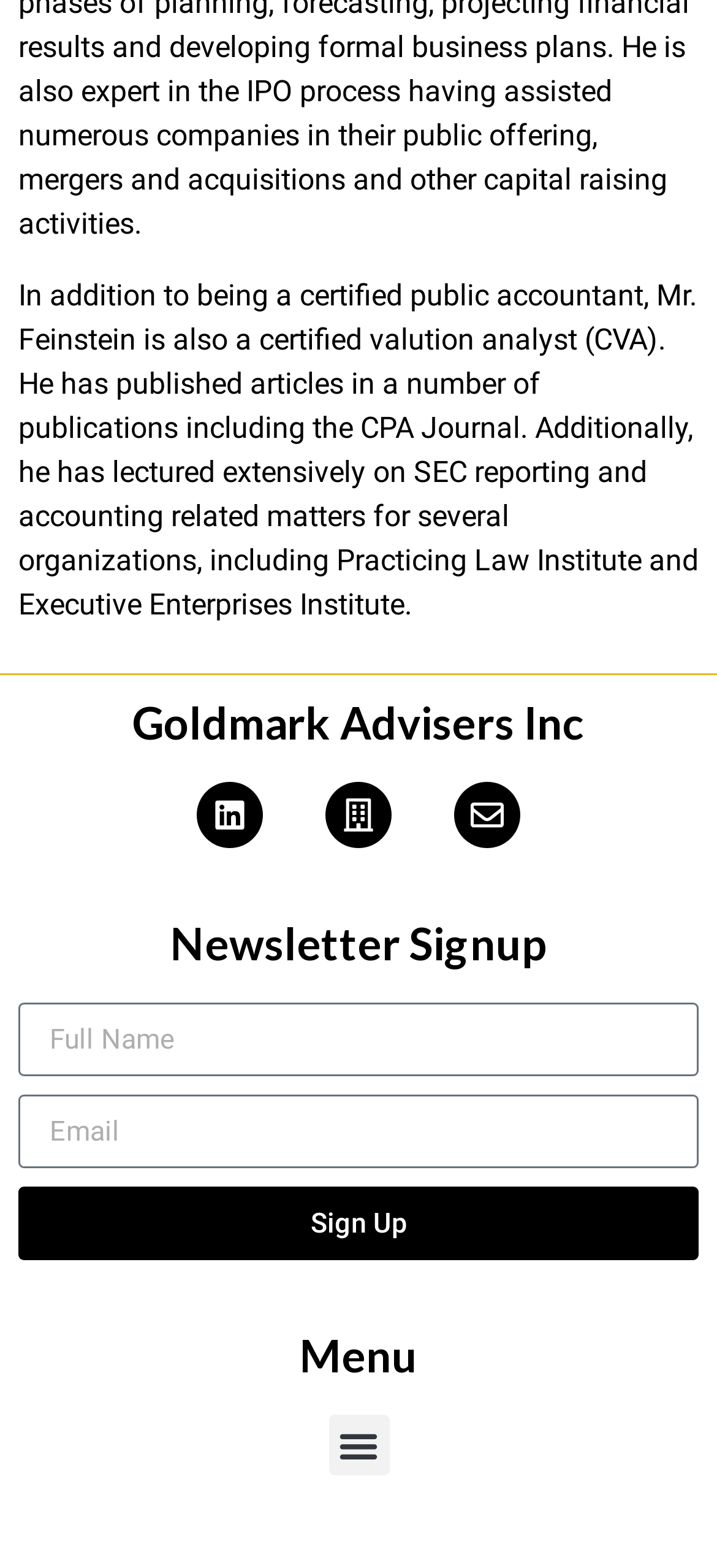Select the bounding box coordinates of the element I need to click to carry out the following instruction: "Toggle the menu".

[0.458, 0.902, 0.542, 0.941]